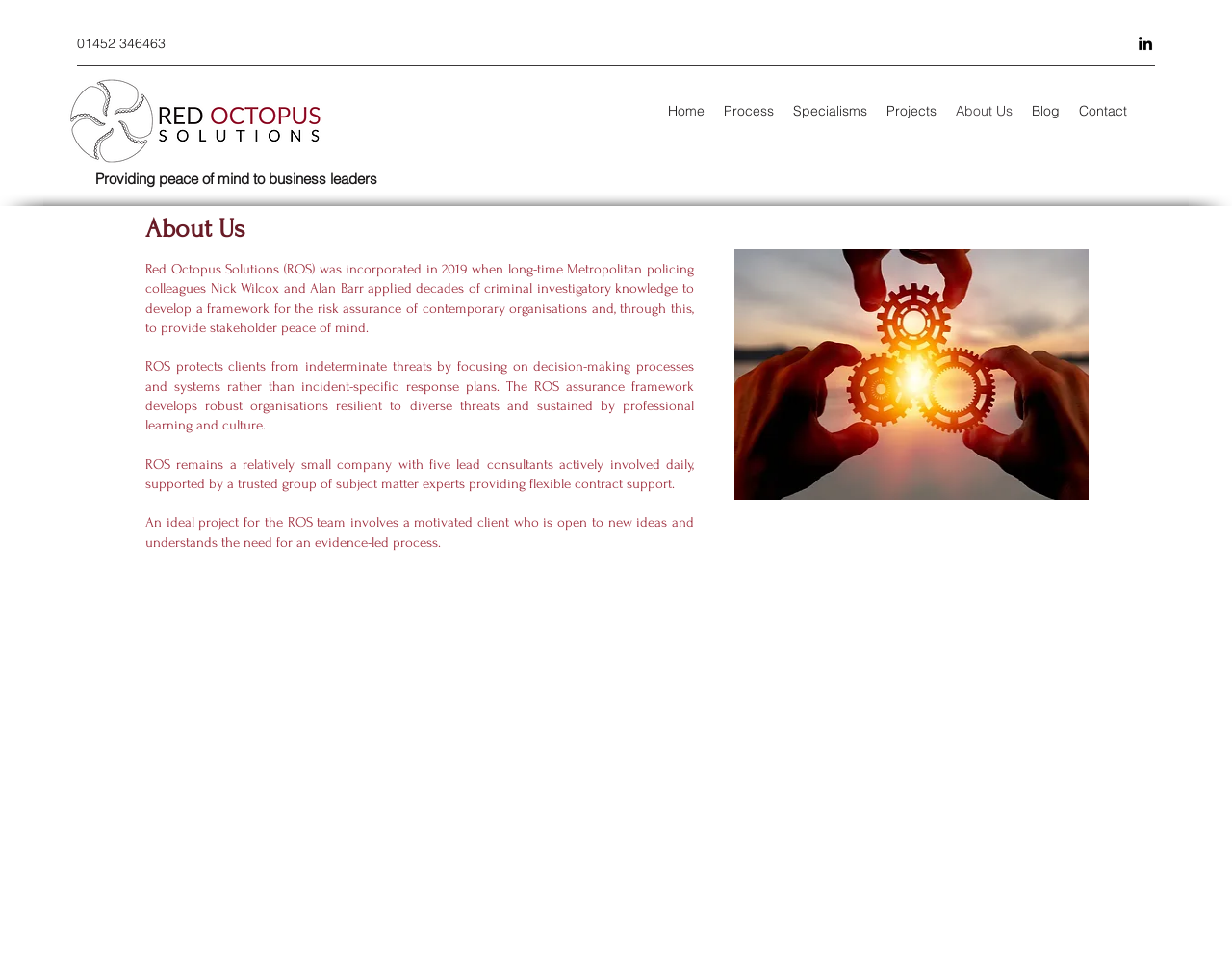Identify the bounding box coordinates of the area that should be clicked in order to complete the given instruction: "Click the LinkedIn link". The bounding box coordinates should be four float numbers between 0 and 1, i.e., [left, top, right, bottom].

[0.922, 0.035, 0.938, 0.055]